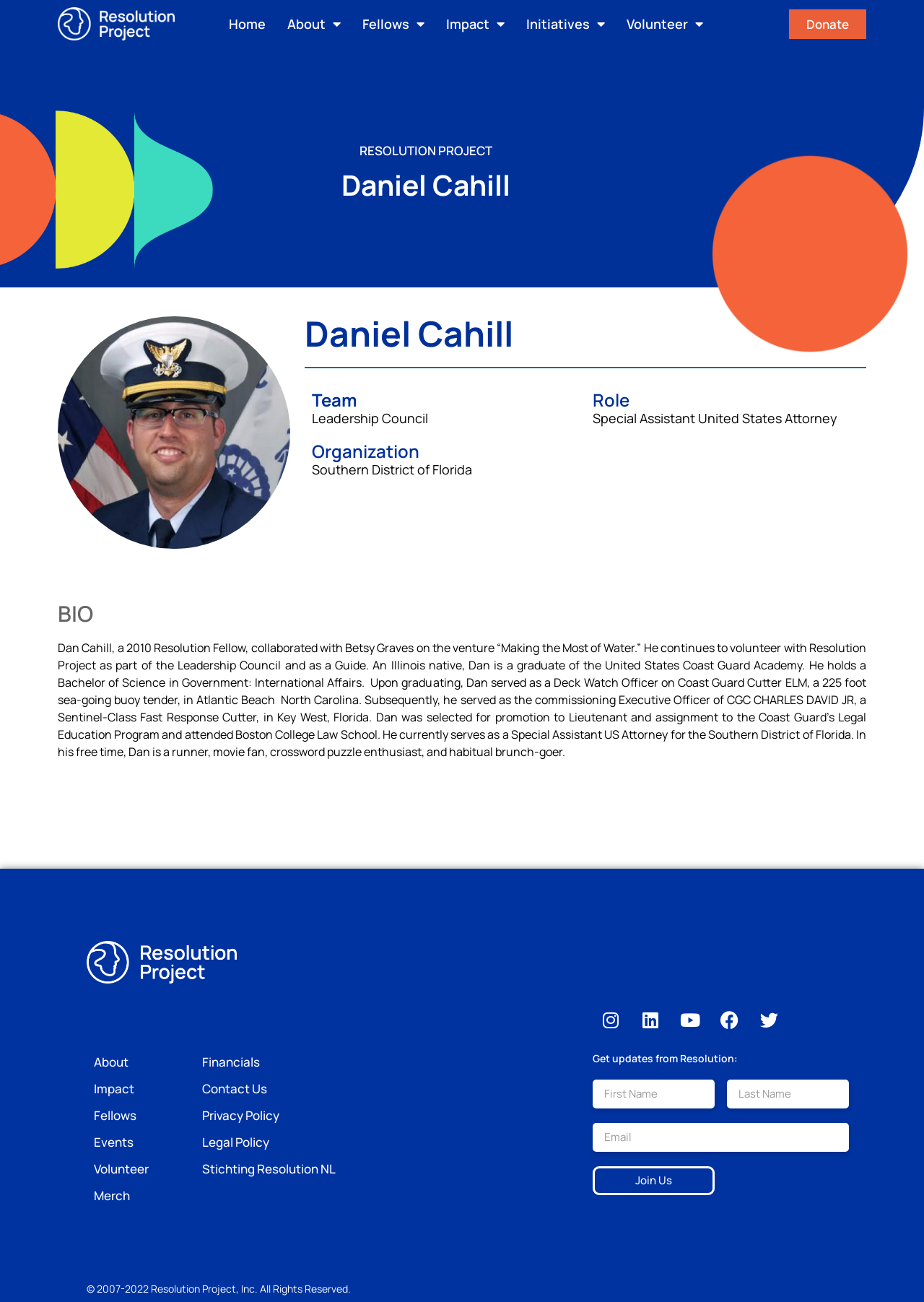Using the elements shown in the image, answer the question comprehensively: What is the year range of the copyright notice?

I found this answer by looking at the bottom of the webpage, where it says '© 2007-2022 Resolution Project, Inc. All Rights Reserved'.